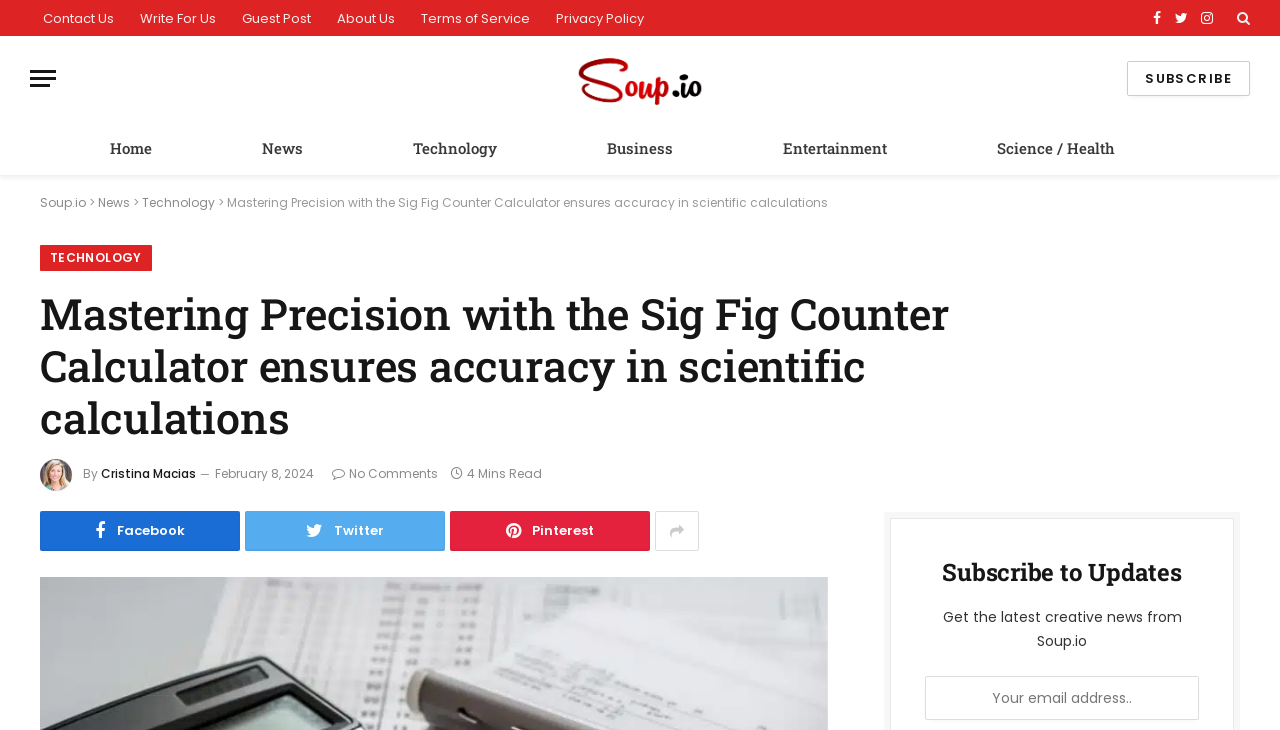Please analyze the image and give a detailed answer to the question:
How many social media links are there at the top of the webpage?

I found the number of social media links by looking at the link elements at the top of the webpage, which include Facebook, Twitter, and Instagram.